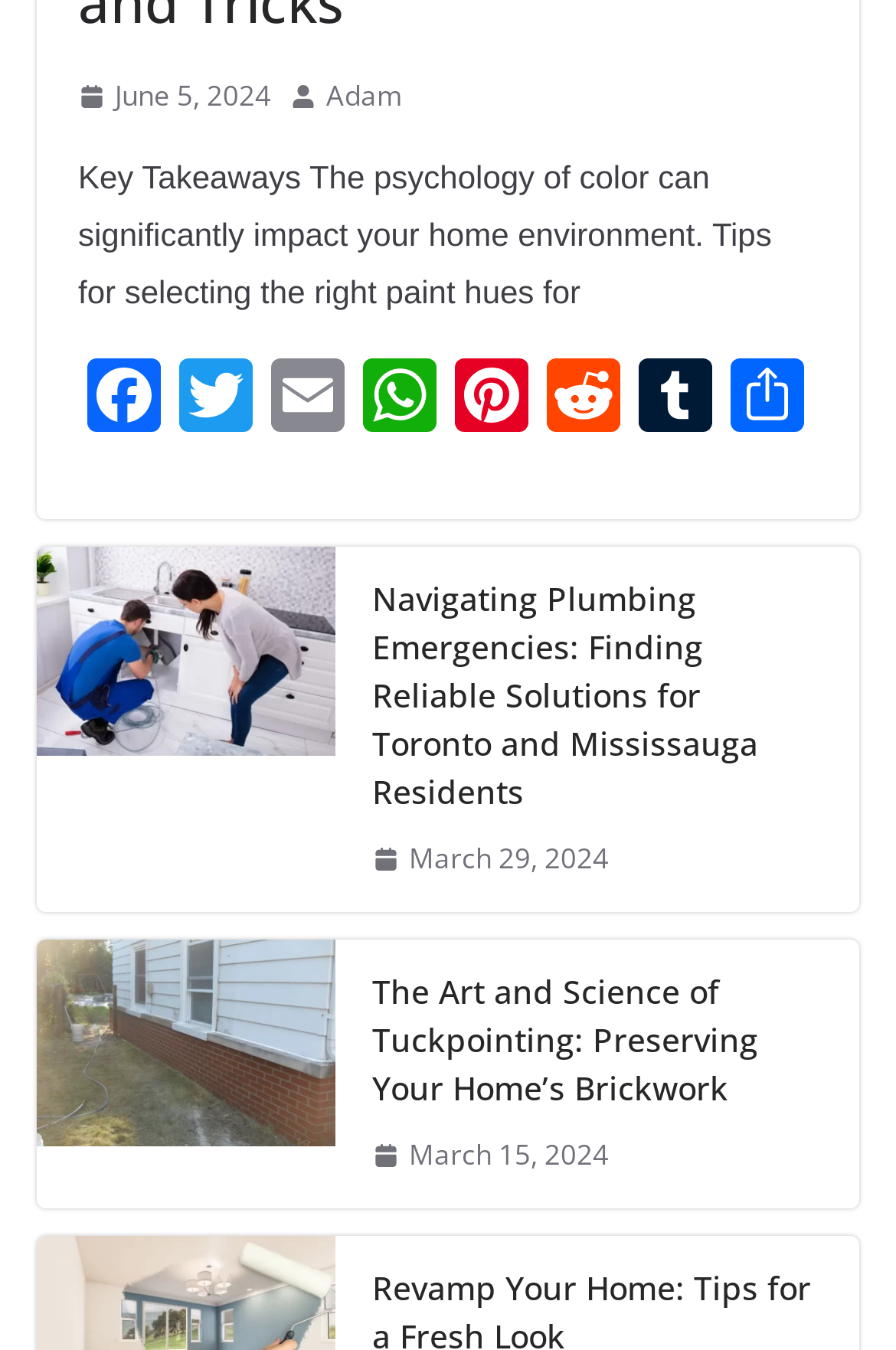Answer the question using only one word or a concise phrase: How many social media links are present?

7